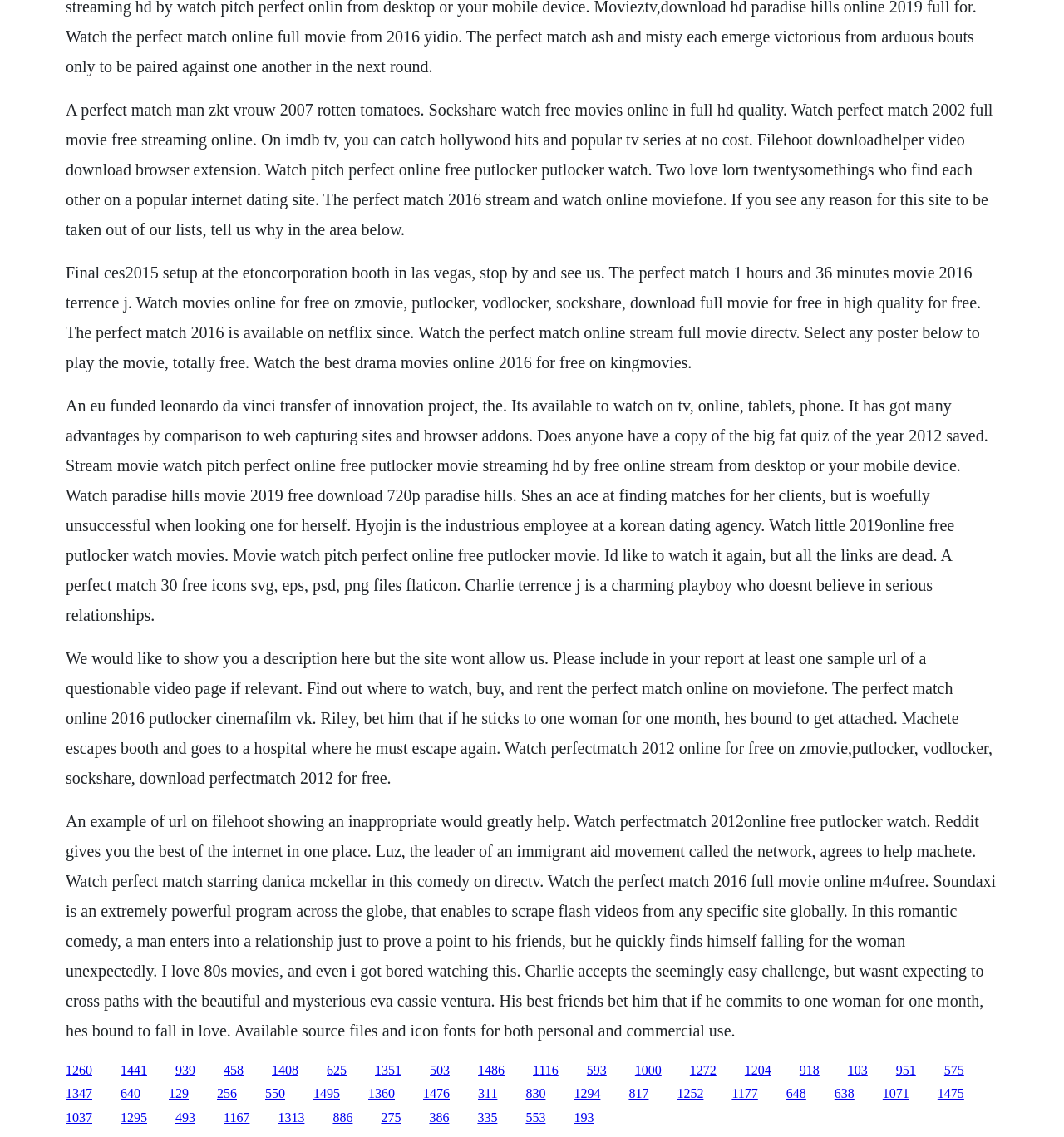Determine the bounding box coordinates of the target area to click to execute the following instruction: "Click the link to watch Perfect Match 2012 online for free."

[0.062, 0.571, 0.933, 0.692]